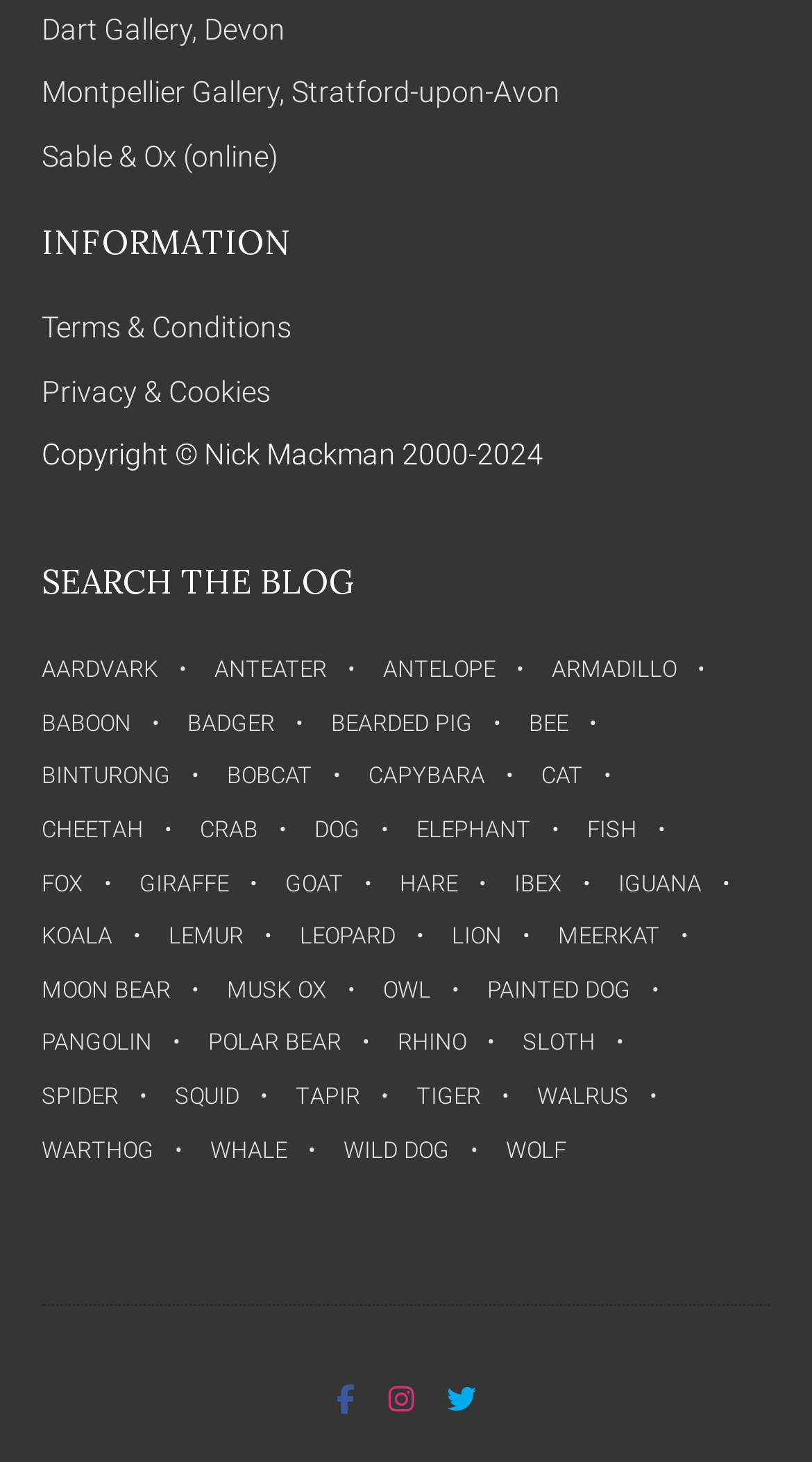What is the purpose of the 'INFORMATION' section?
Please answer the question with as much detail as possible using the screenshot.

The 'INFORMATION' section is a heading that categorizes the links and text below it, which provide information about terms and conditions, privacy, and copyright.